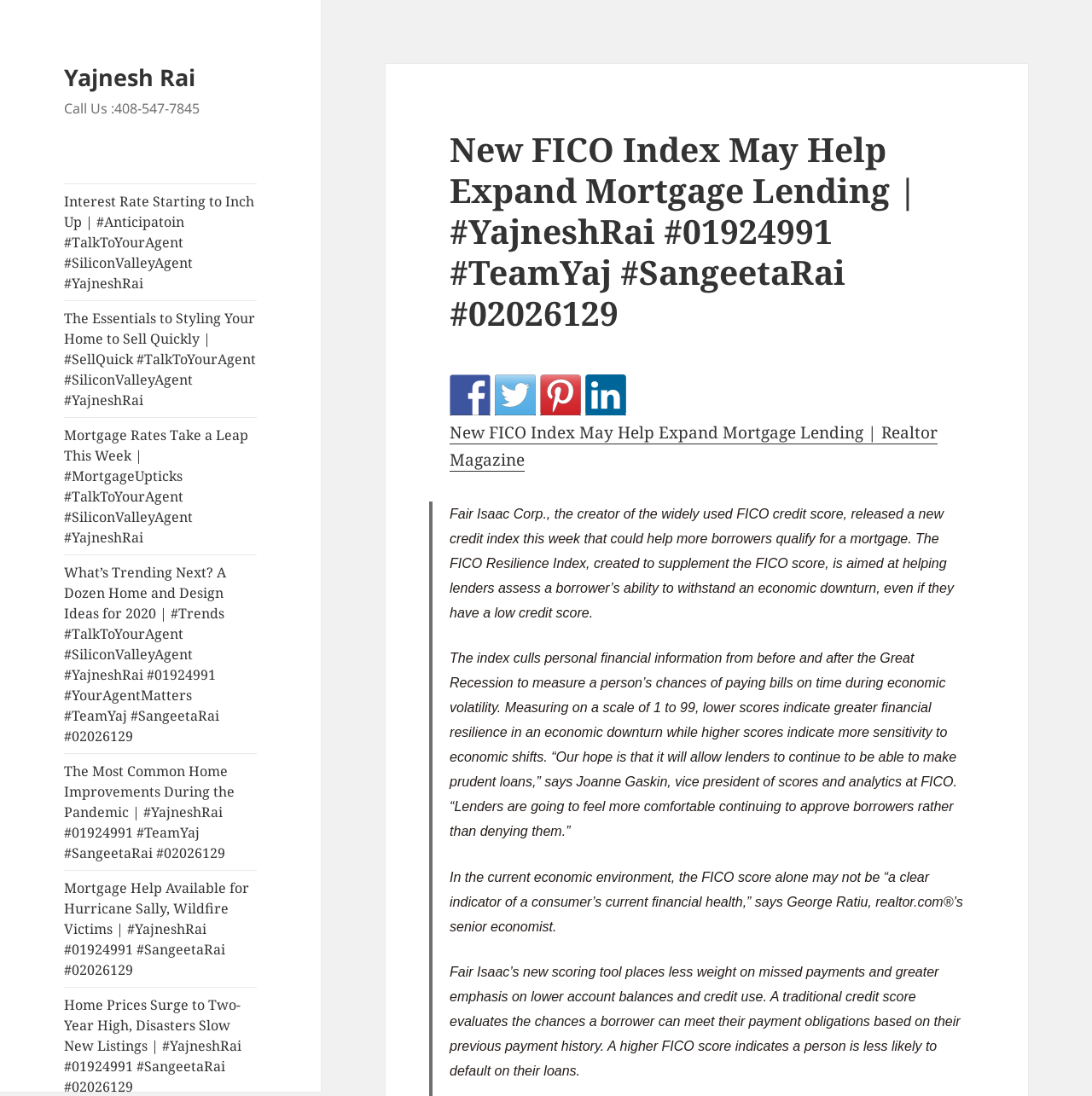Identify the bounding box coordinates of the clickable region required to complete the instruction: "Visit the Facebook page". The coordinates should be given as four float numbers within the range of 0 and 1, i.e., [left, top, right, bottom].

[0.412, 0.341, 0.449, 0.379]